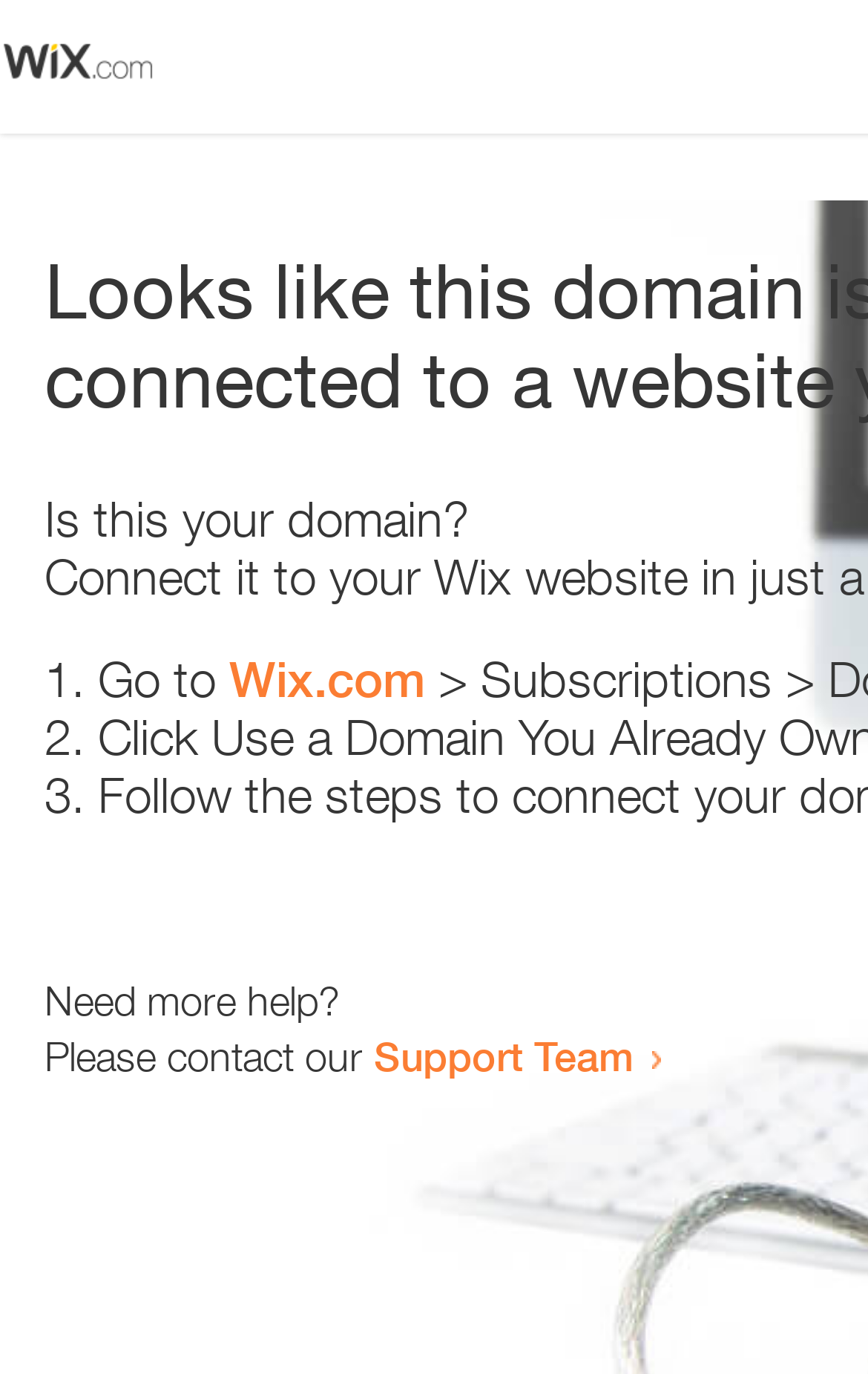Answer in one word or a short phrase: 
What is the link text in the second list item?

Wix.com